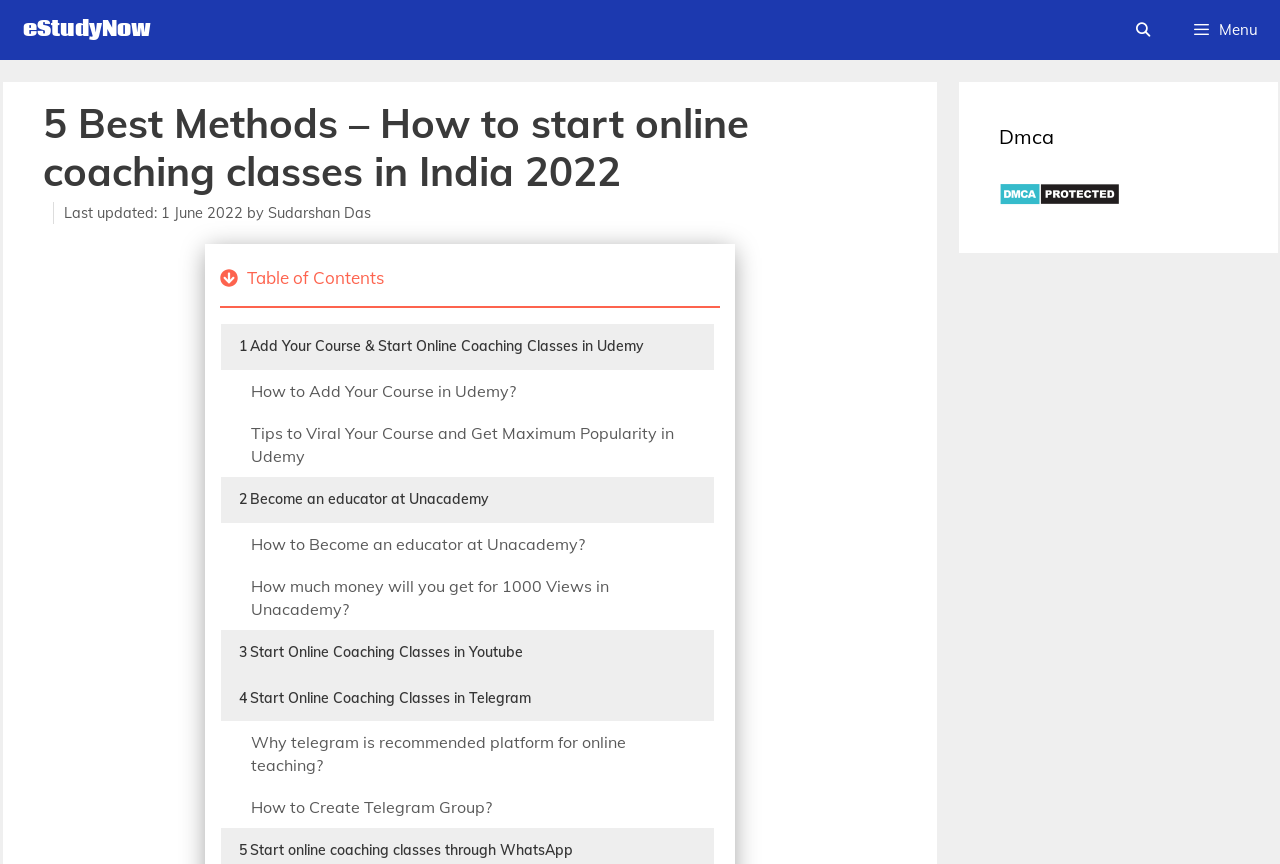Can you find the bounding box coordinates for the element that needs to be clicked to execute this instruction: "Learn how to add a course in Udemy"? The coordinates should be given as four float numbers between 0 and 1, i.e., [left, top, right, bottom].

[0.196, 0.44, 0.403, 0.466]